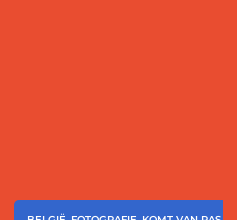Explain the image in a detailed and descriptive way.

The image features a vibrant red background with a prominent blue rectangular button at the bottom. This button contains white text that reads: "BELGIË, FOTOGRAFIE, KOMT VAN PAS." The overall design suggests a focus on photography related to Belgium, possibly highlighting photography tips or locations worth visiting. Positioned above this button, the bright red backdrop captivates attention, creating an inviting aesthetic that appeals to photography enthusiasts.